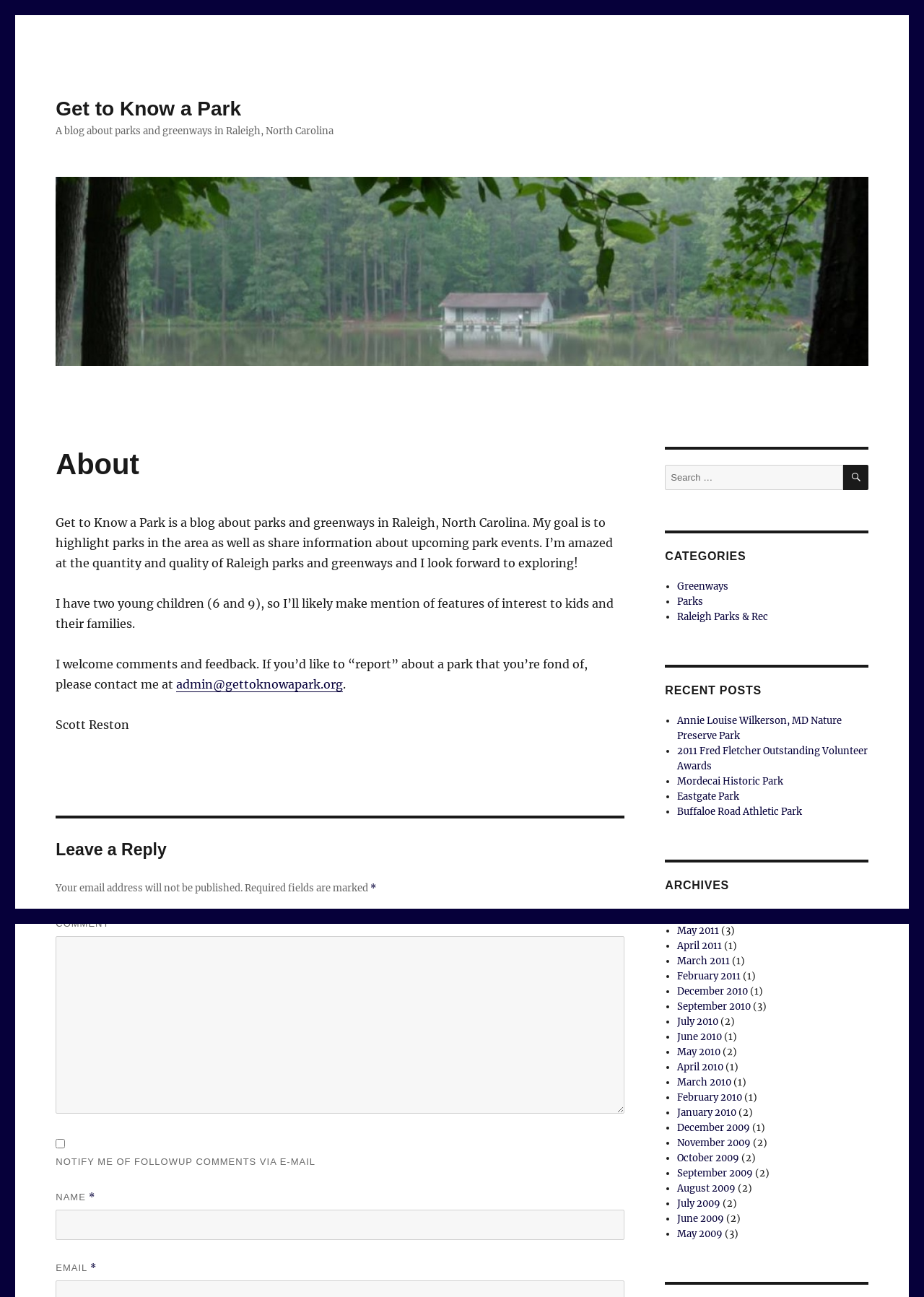Using the description: "Mordecai Historic Park", determine the UI element's bounding box coordinates. Ensure the coordinates are in the format of four float numbers between 0 and 1, i.e., [left, top, right, bottom].

[0.733, 0.597, 0.847, 0.607]